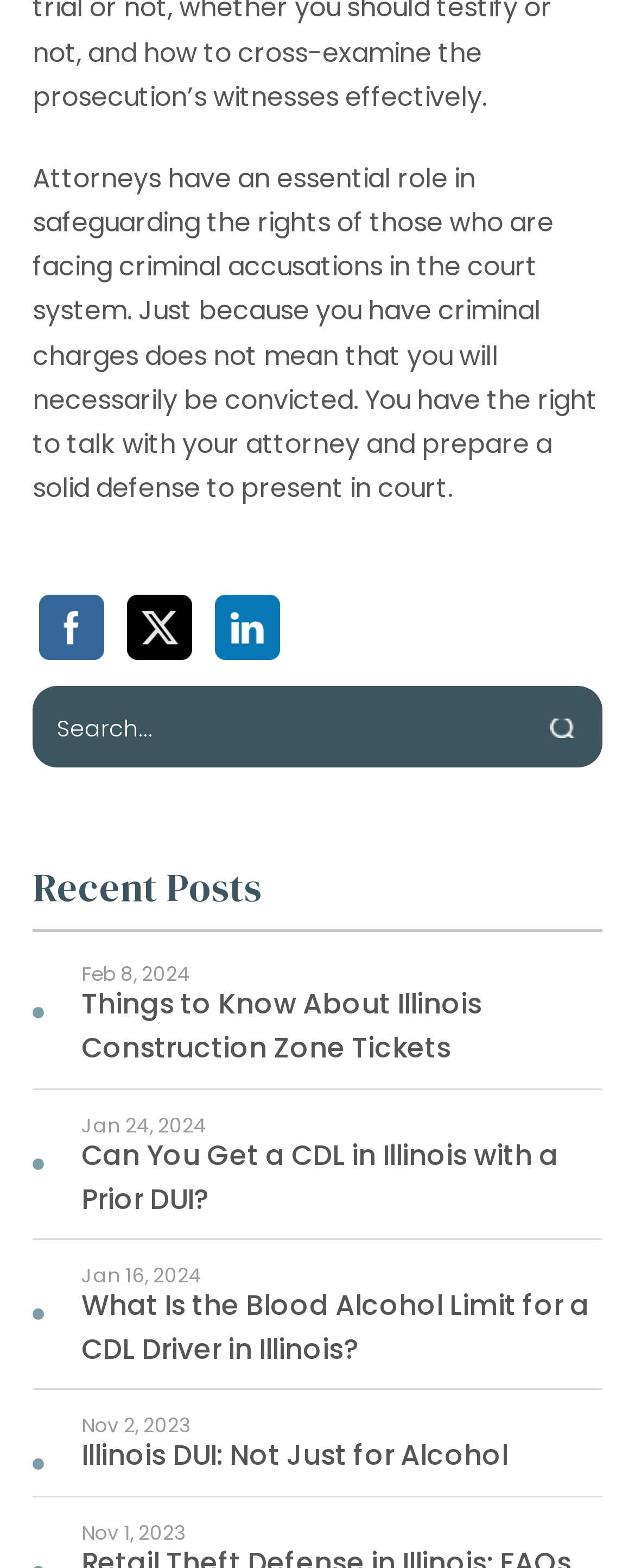Please identify the bounding box coordinates of the clickable area that will fulfill the following instruction: "Share on LinkedIn". The coordinates should be in the format of four float numbers between 0 and 1, i.e., [left, top, right, bottom].

[0.341, 0.381, 0.444, 0.422]